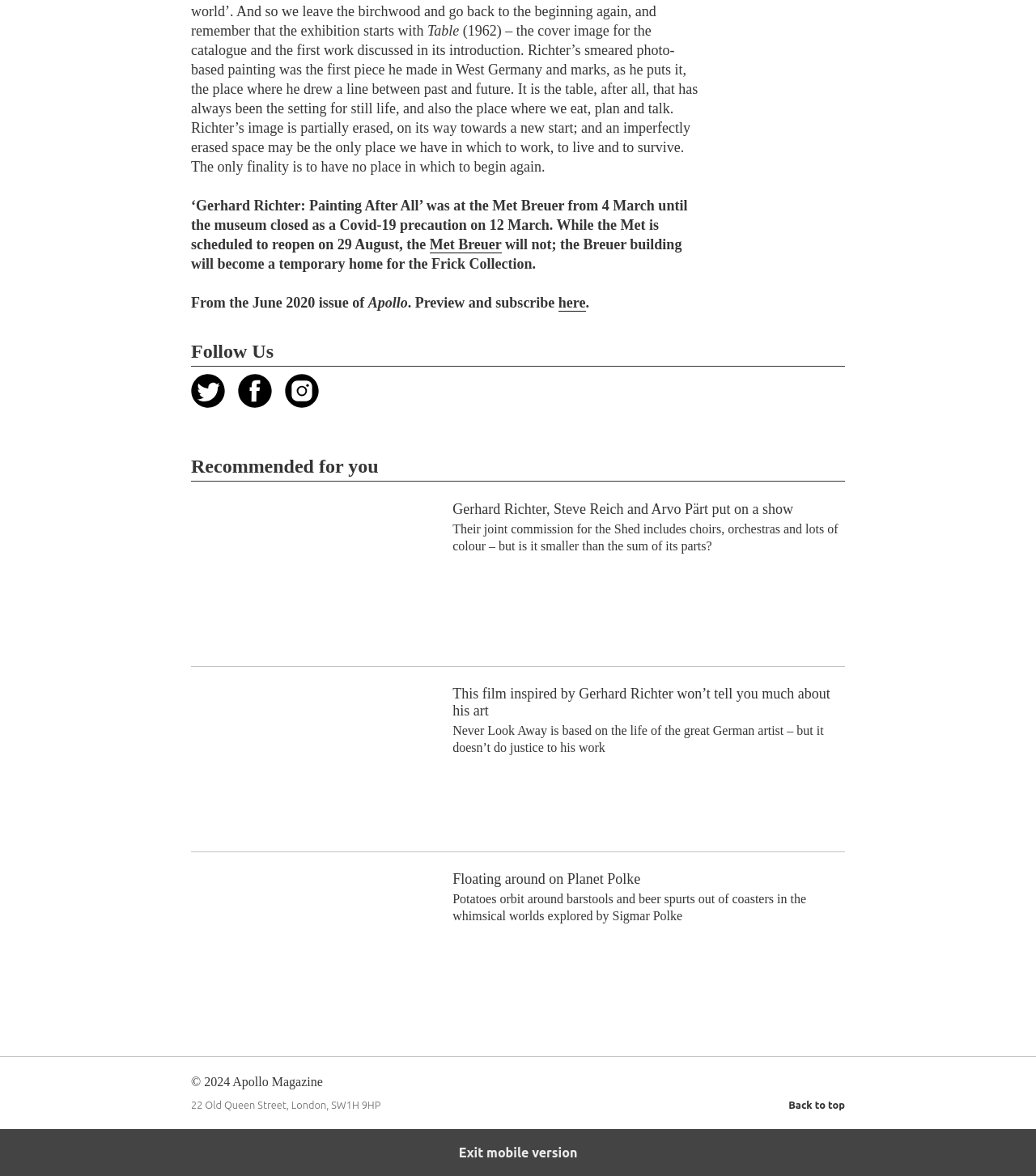Using the provided element description: "Back to top", determine the bounding box coordinates of the corresponding UI element in the screenshot.

[0.761, 0.931, 0.816, 0.949]